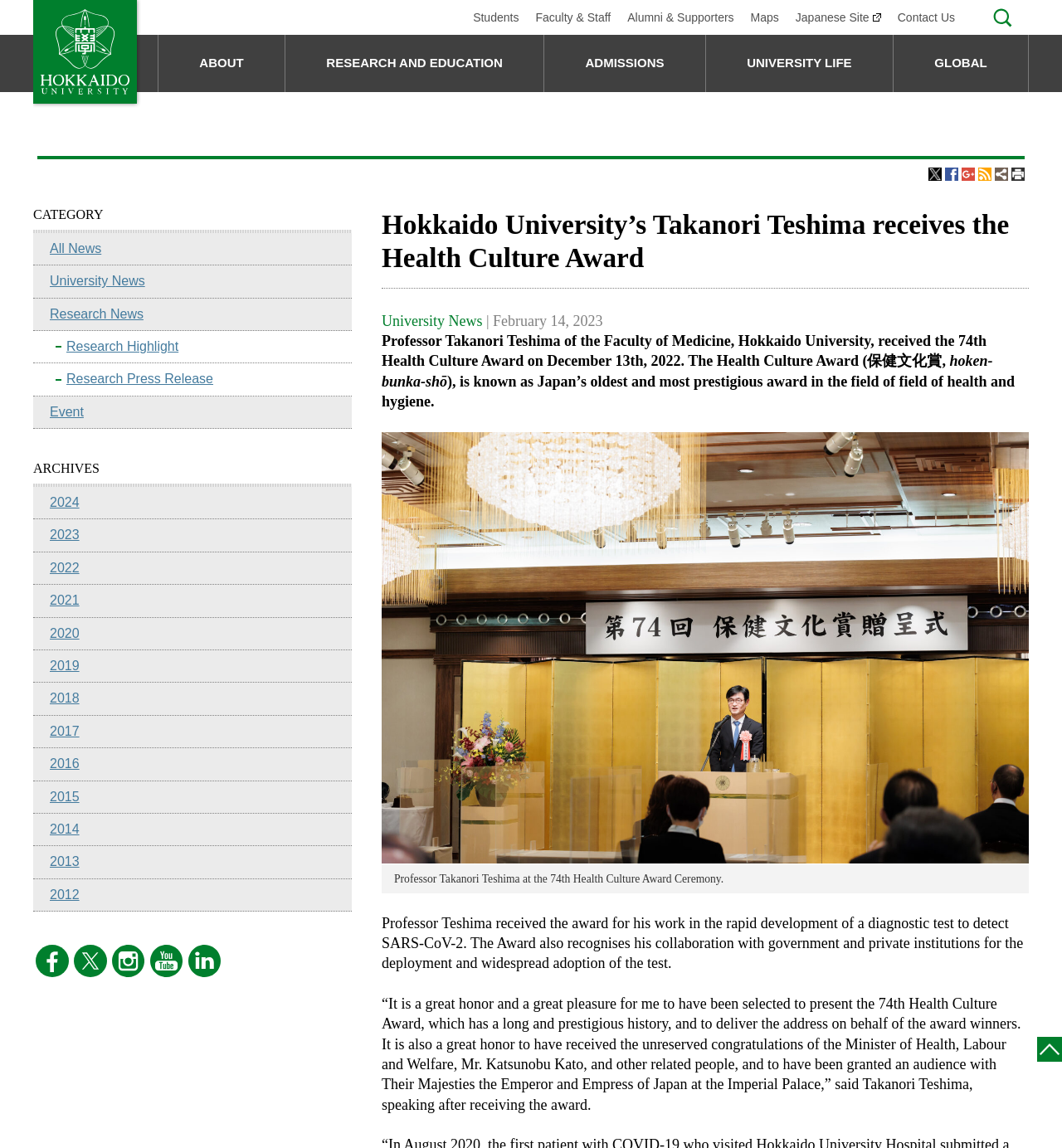How many links are there under the category 'Faculty & Staff'?
Refer to the screenshot and answer in one word or phrase.

7